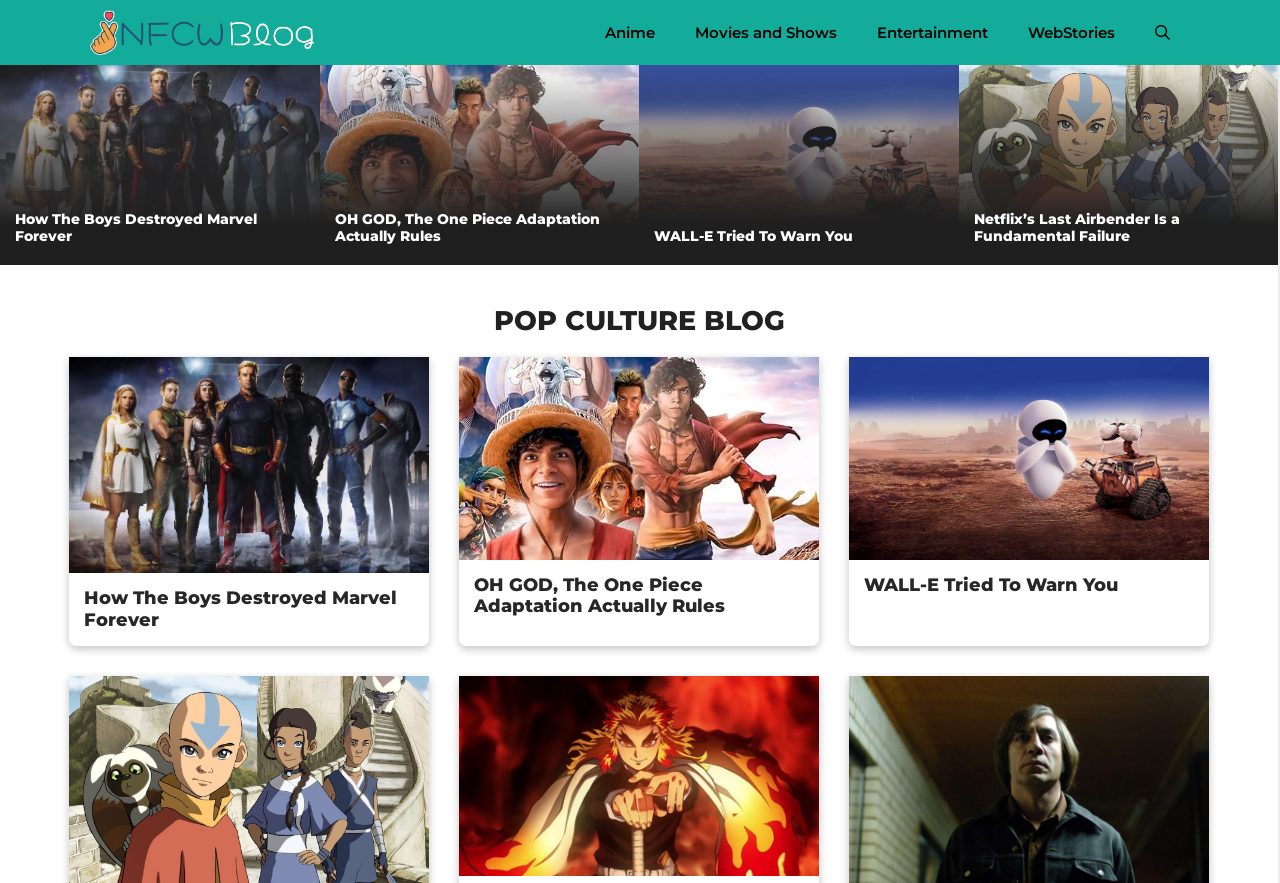Based on the element description Entertainment, identify the bounding box coordinates for the UI element. The coordinates should be in the format (top-left x, top-left y, bottom-right x, bottom-right y) and within the 0 to 1 range.

[0.67, 0.0, 0.788, 0.074]